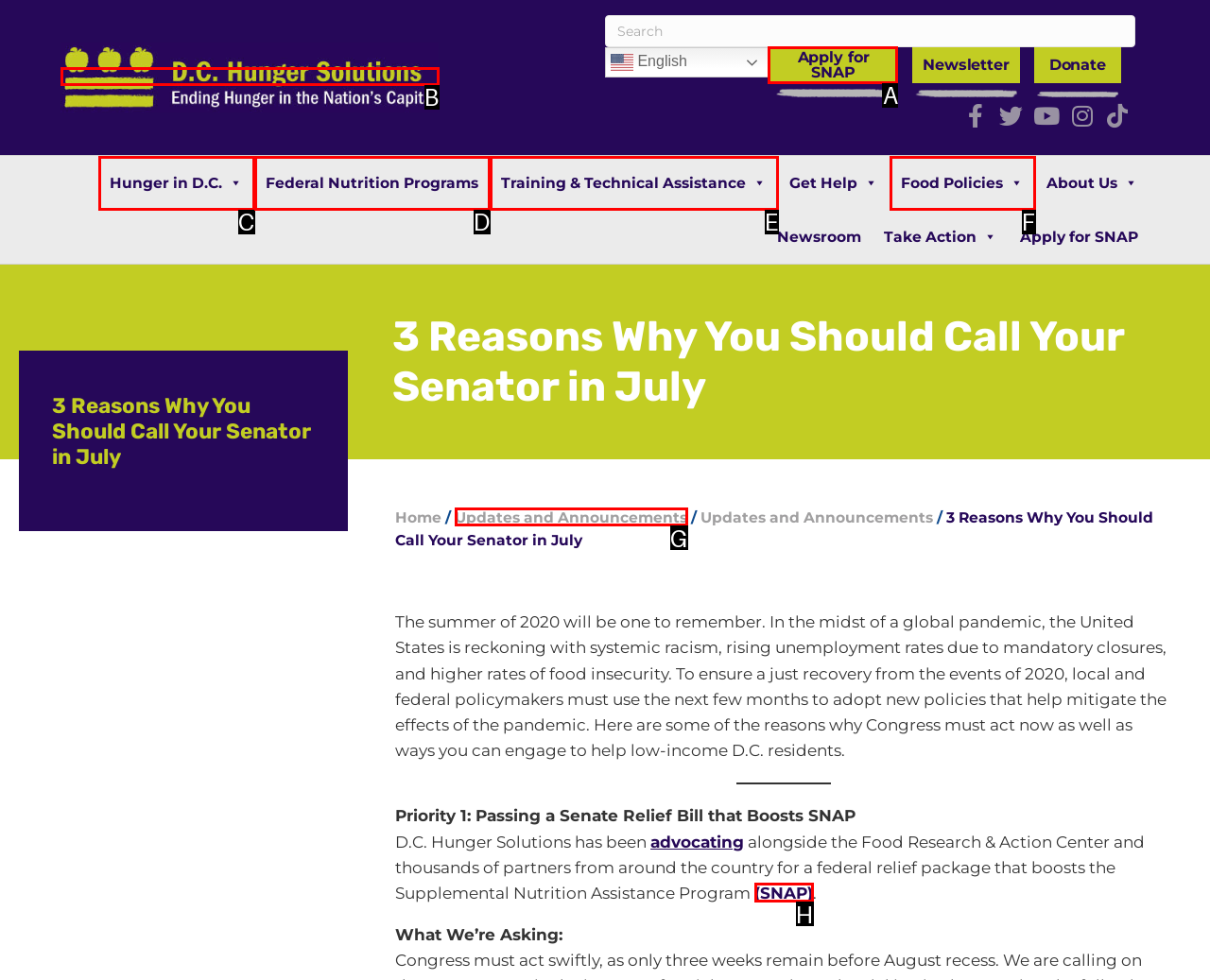Which option should be clicked to execute the following task: Apply for SNAP? Respond with the letter of the selected option.

A